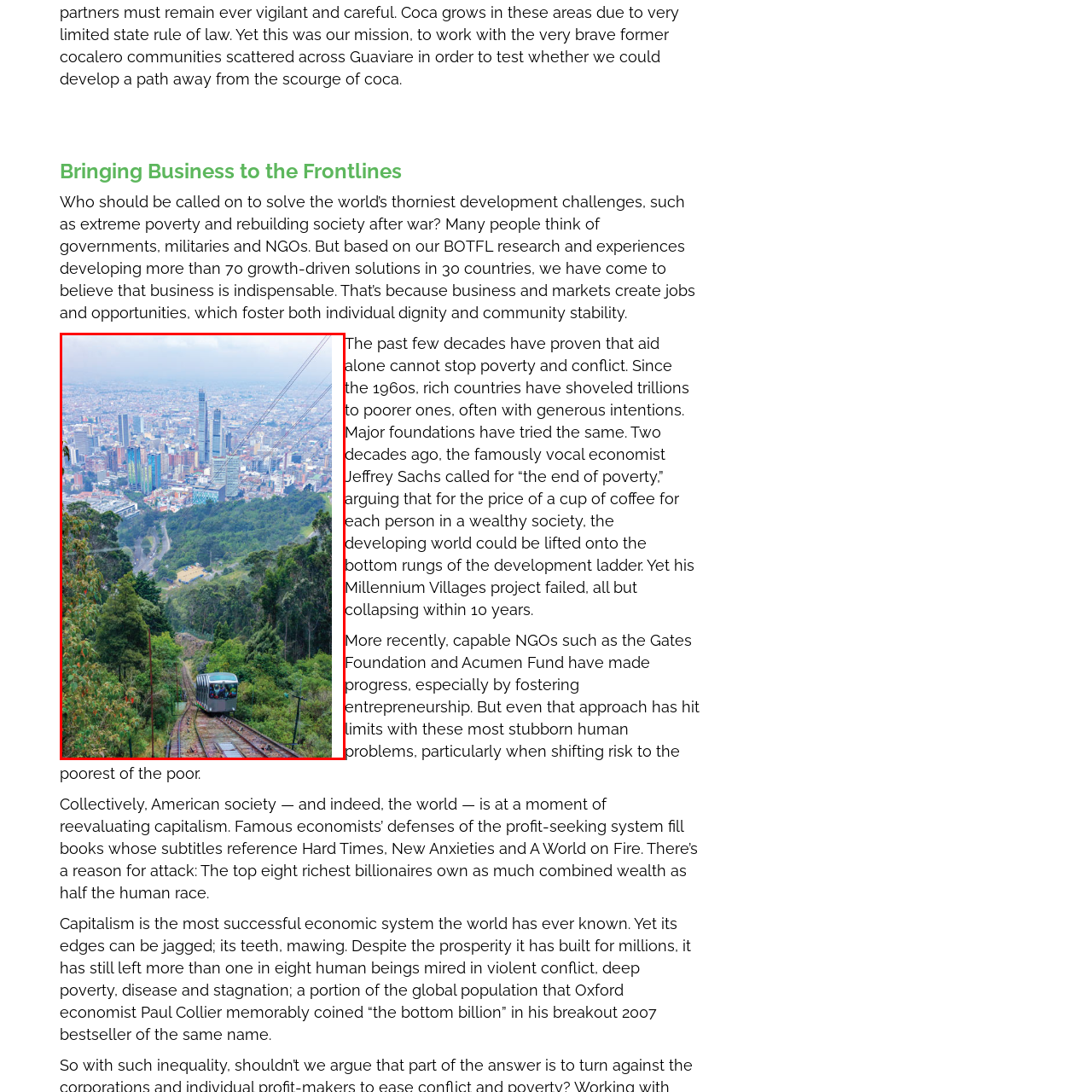Provide a thorough caption for the image that is surrounded by the red boundary.

The image captures a stunning view of a mountainous landscape overlooking a vibrant urban skyline in Colombia. In the foreground, a funicular train travels down a steep incline, surrounded by lush greenery, while the backdrop showcases a sprawling city with modern skyscrapers rising amidst rolling hills. This striking juxtaposition highlights the coexistence of nature and urban development in Colombian cities. The scene reflects the complexities of development challenges, emphasizing the importance of business and markets in fostering economic opportunities, as explored in the surrounding text discussing the role of various sectors in addressing global issues such as poverty and conflict.